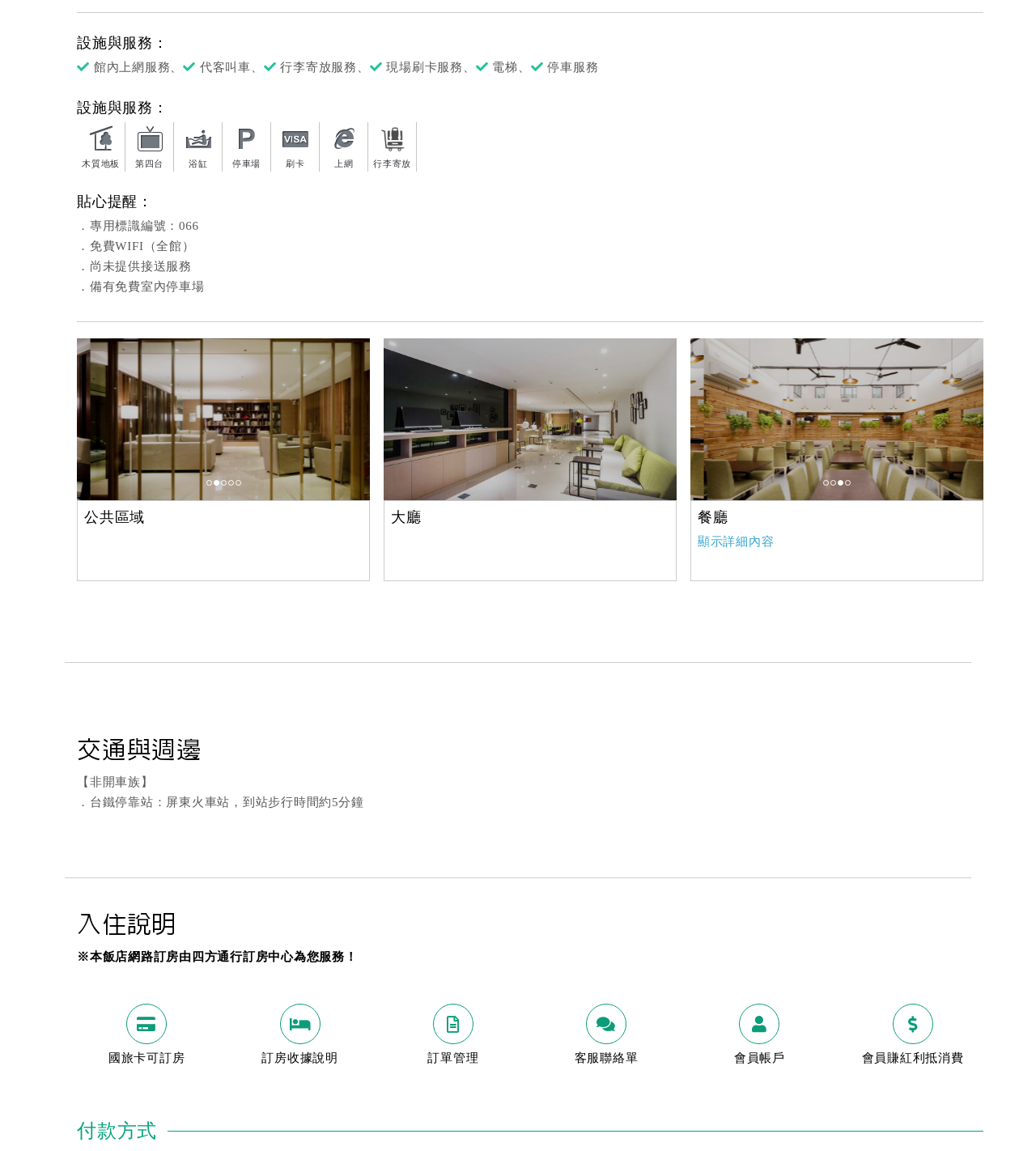Identify the bounding box for the UI element that is described as follows: "Share on Facebook".

None